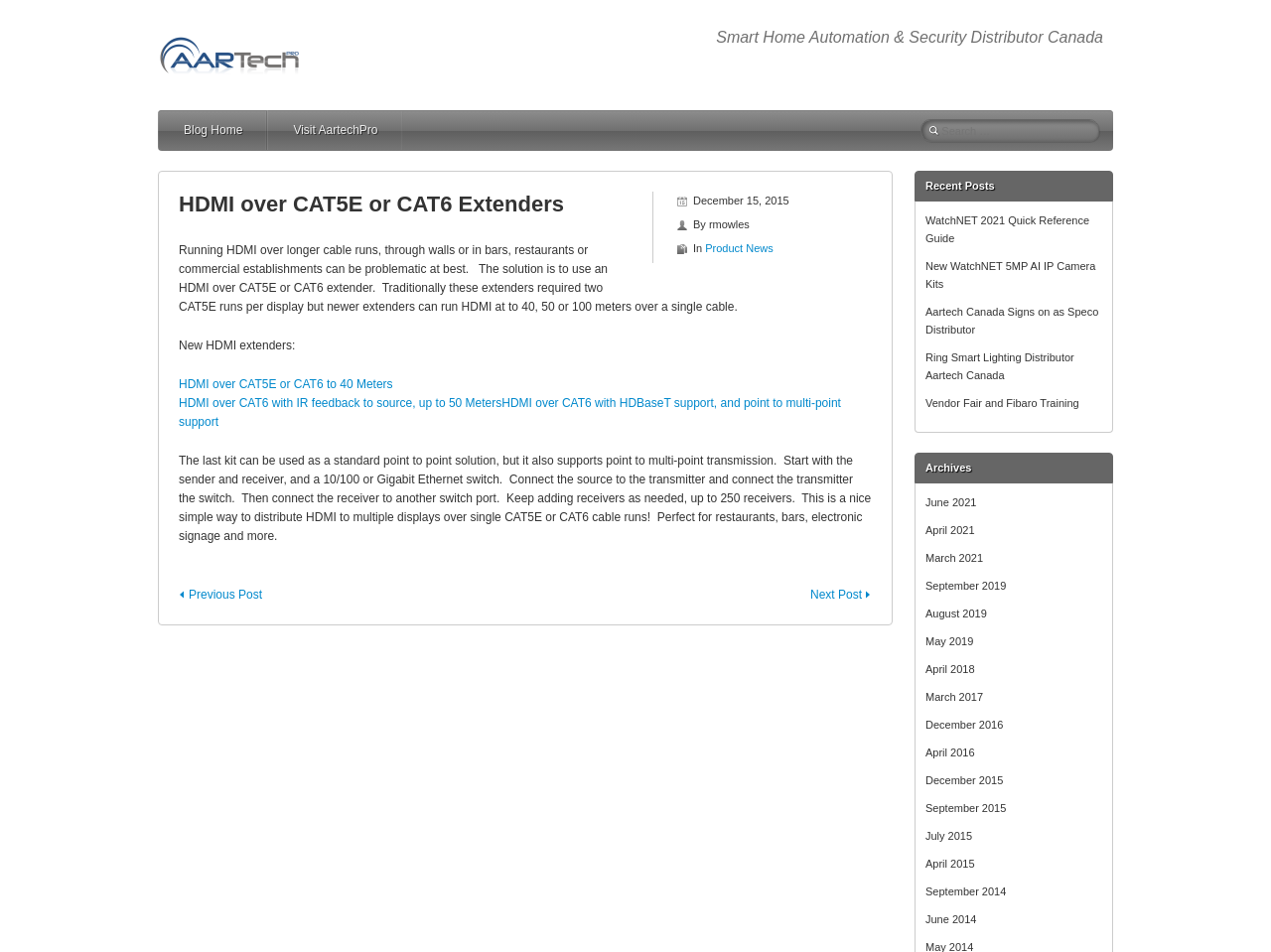Locate and provide the bounding box coordinates for the HTML element that matches this description: "Aartech Pro Blog".

[0.124, 0.028, 0.237, 0.043]